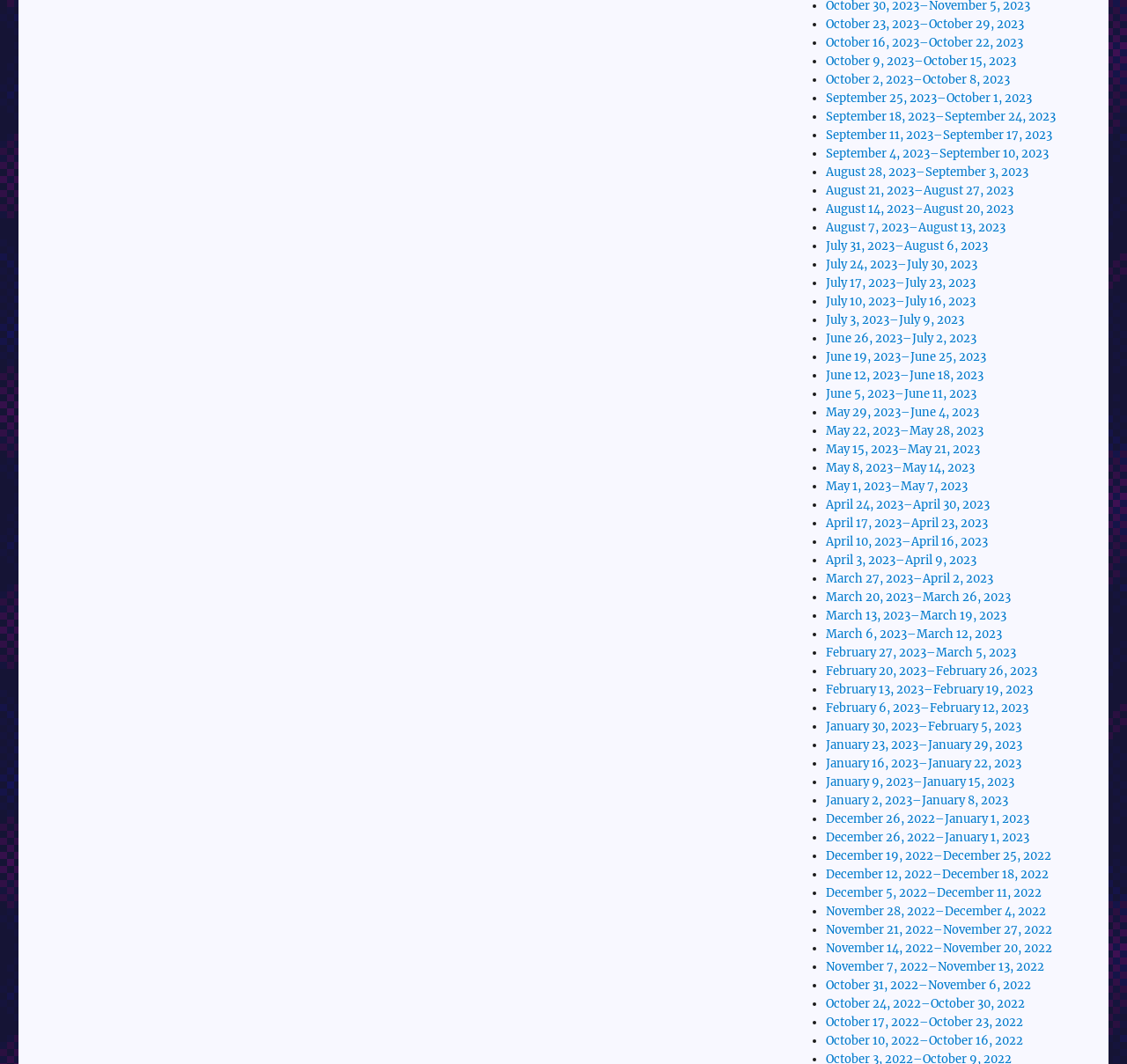What is the format of the date ranges on the webpage?
Using the screenshot, give a one-word or short phrase answer.

Month Day, Year–Month Day, Year